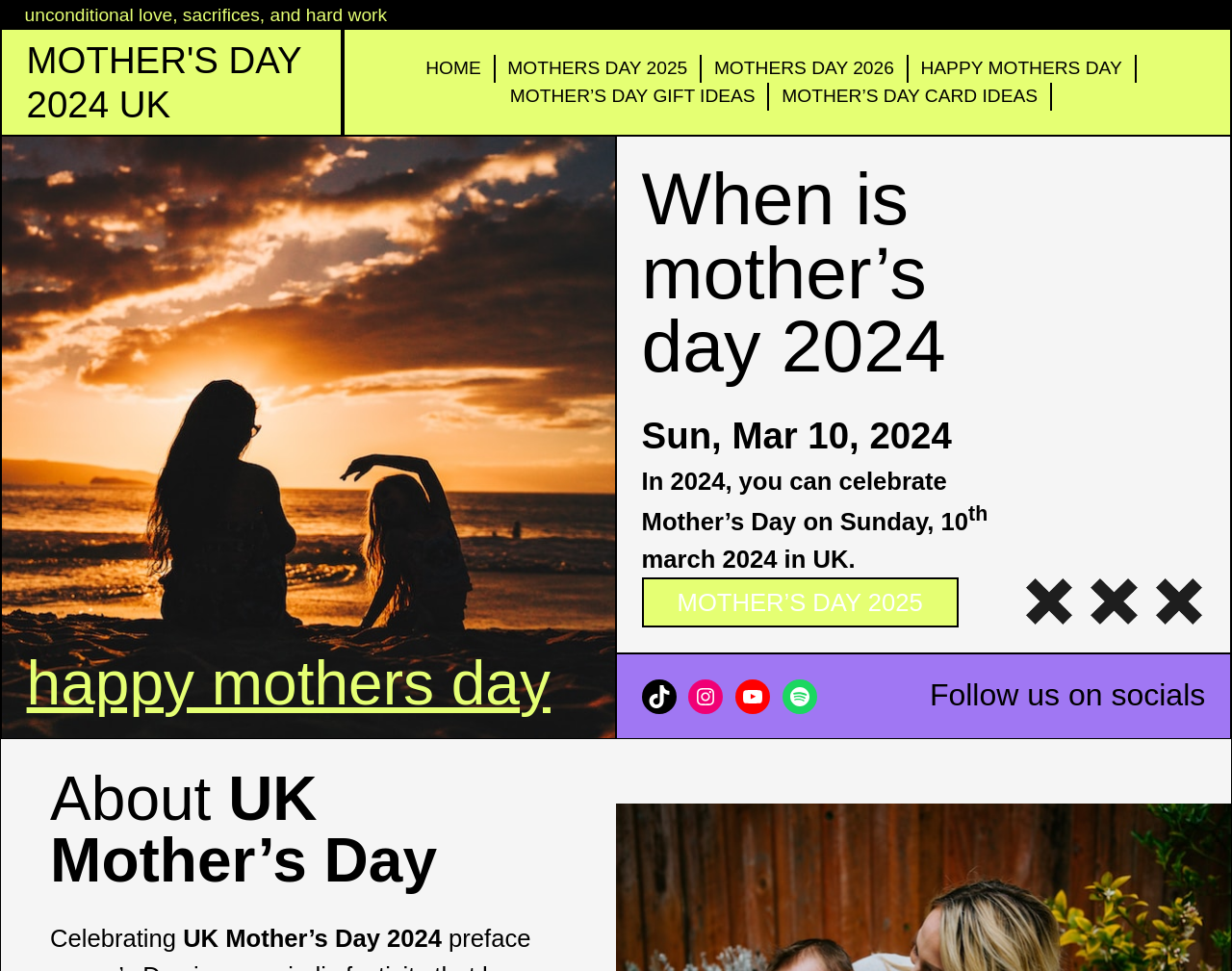What is the theme of the webpage?
Answer the question in as much detail as possible.

I inferred the theme of the webpage by looking at the headings 'MOTHER'S DAY 2024 UK', 'When is mother’s day 2024', and 'About UK Mother’s Day' which all relate to Mother's Day.